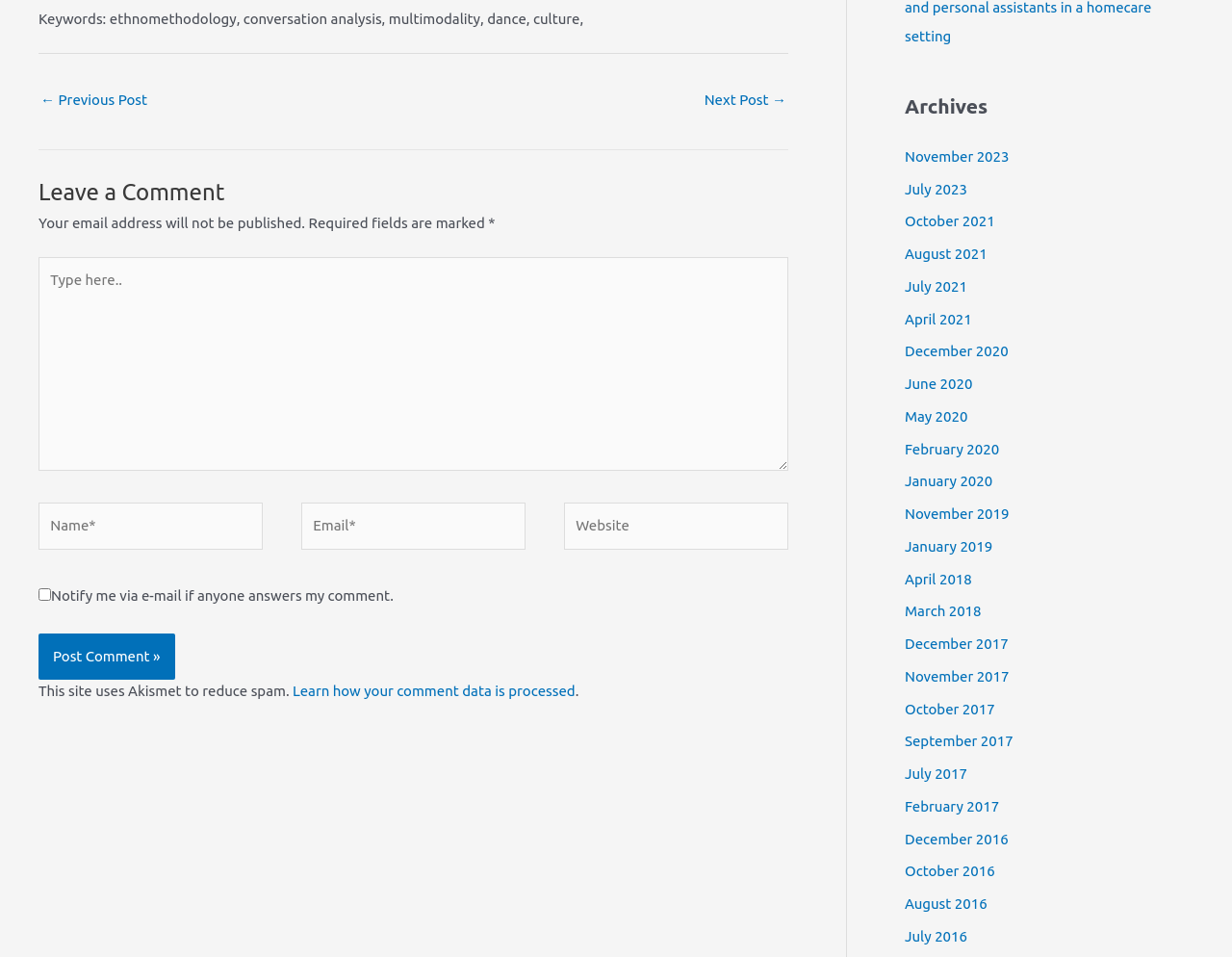Using the format (top-left x, top-left y, bottom-right x, bottom-right y), and given the element description, identify the bounding box coordinates within the screenshot: aria-label="Connect with us via Facebook"

None